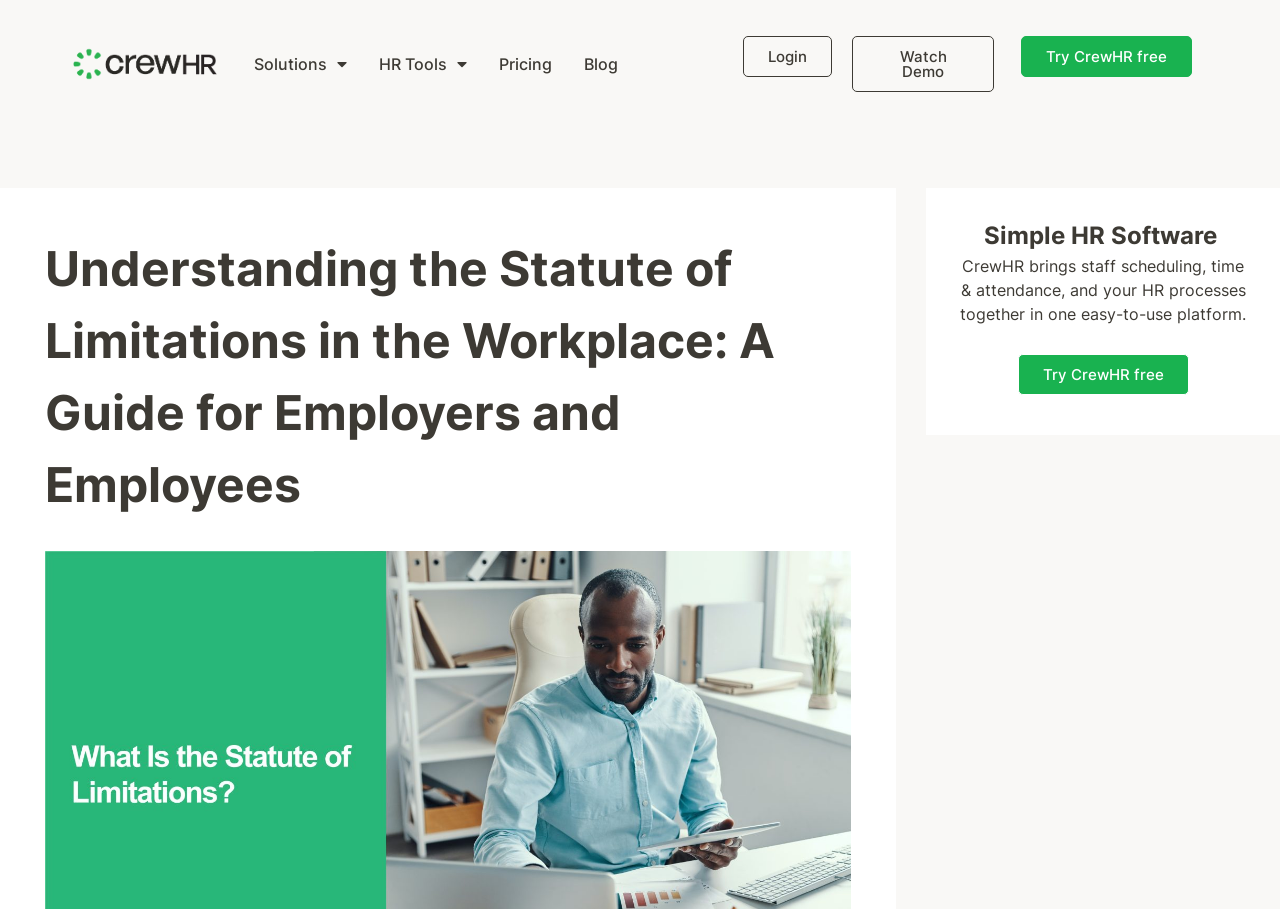Please find the bounding box coordinates for the clickable element needed to perform this instruction: "Go to the 'Pricing' page".

[0.39, 0.048, 0.431, 0.092]